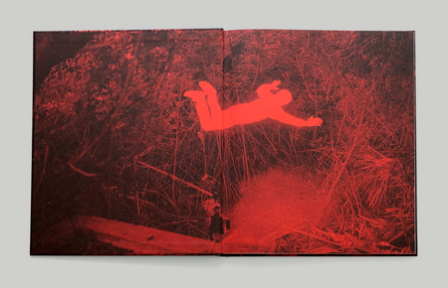What is the tone of the book itself?
Answer the question based on the image using a single word or a brief phrase.

Muted